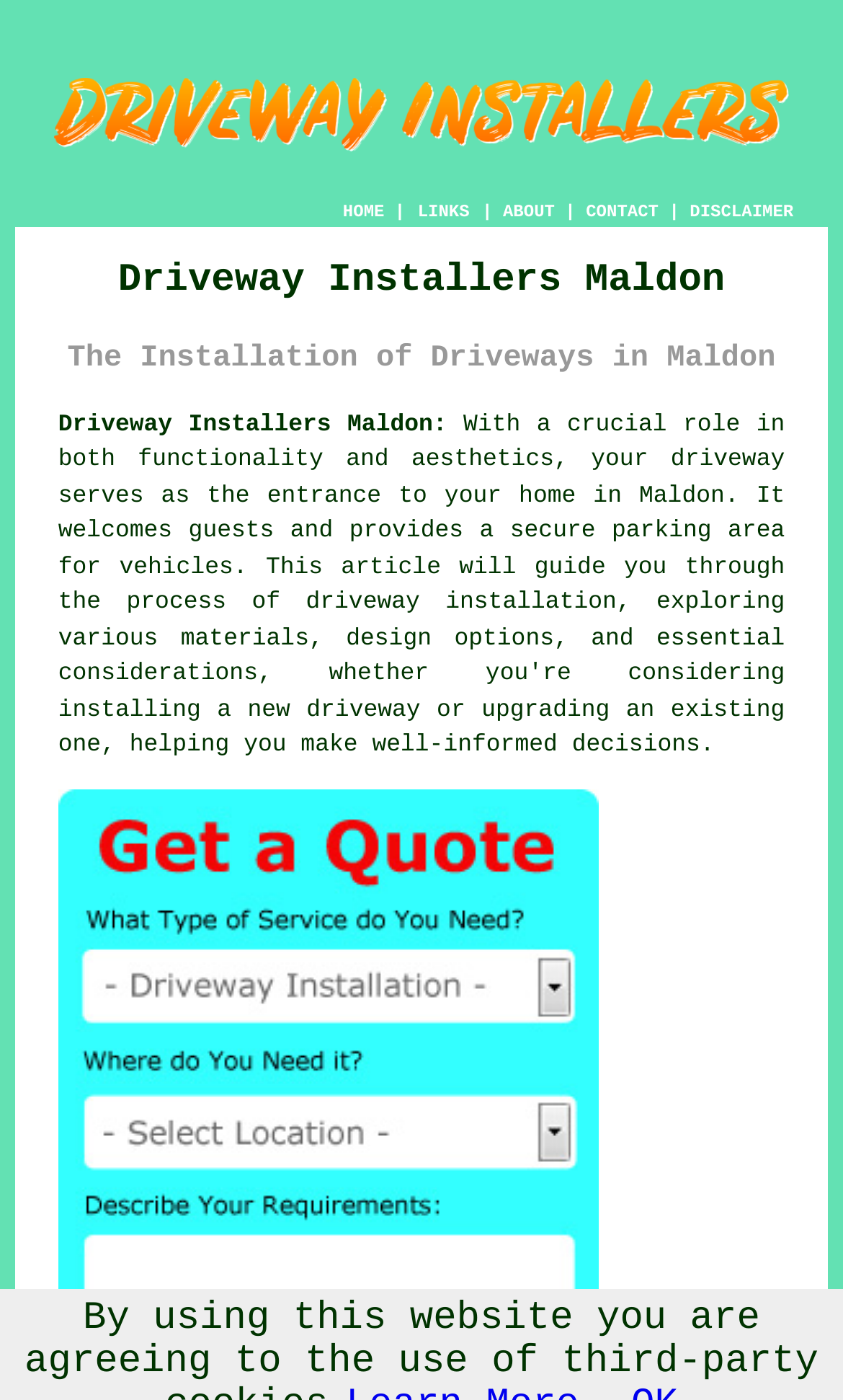Convey a detailed summary of the webpage, mentioning all key elements.

The webpage is about Driveway Installers Maldon Essex, with a prominent image at the top left corner, taking up almost the entire width of the page. Below the image, there is a navigation menu with five links: "HOME", "ABOUT", "CONTACT", and "DISCLAIMER", separated by vertical lines. 

The main content of the webpage is divided into three sections. The first section has a heading "Driveway Installers Maldon" and a subheading "The Installation of Driveways in Maldon". 

The second section starts with a link "Driveway Installers Maldon:" followed by a paragraph of text that discusses the importance of driveways in both functionality and aesthetics. The text also contains a link to the word "driveway". 

There are no other UI elements or images on the page besides the initial image at the top left corner.